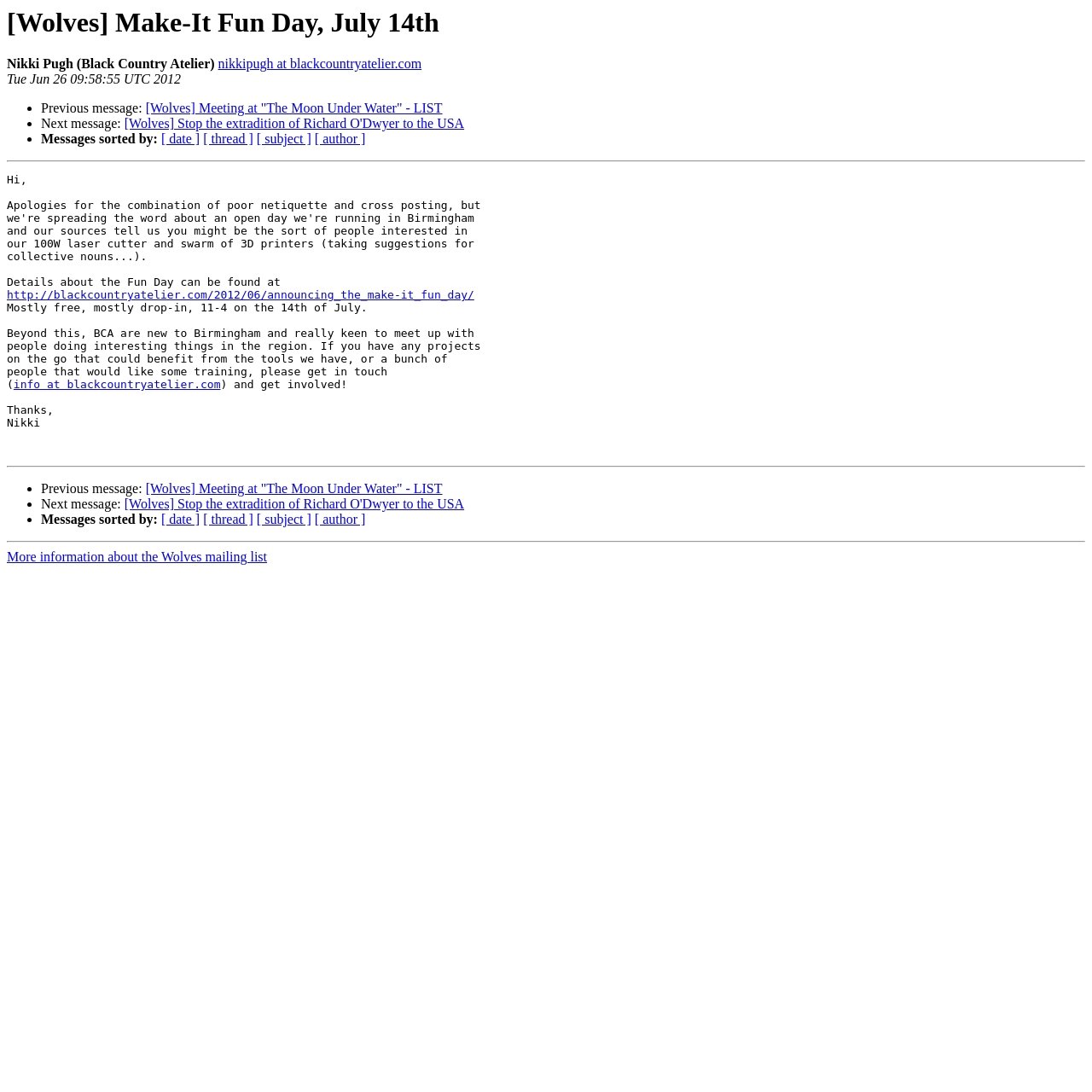Provide a brief response to the question using a single word or phrase: 
Who is the author of the message?

Nikki Pugh